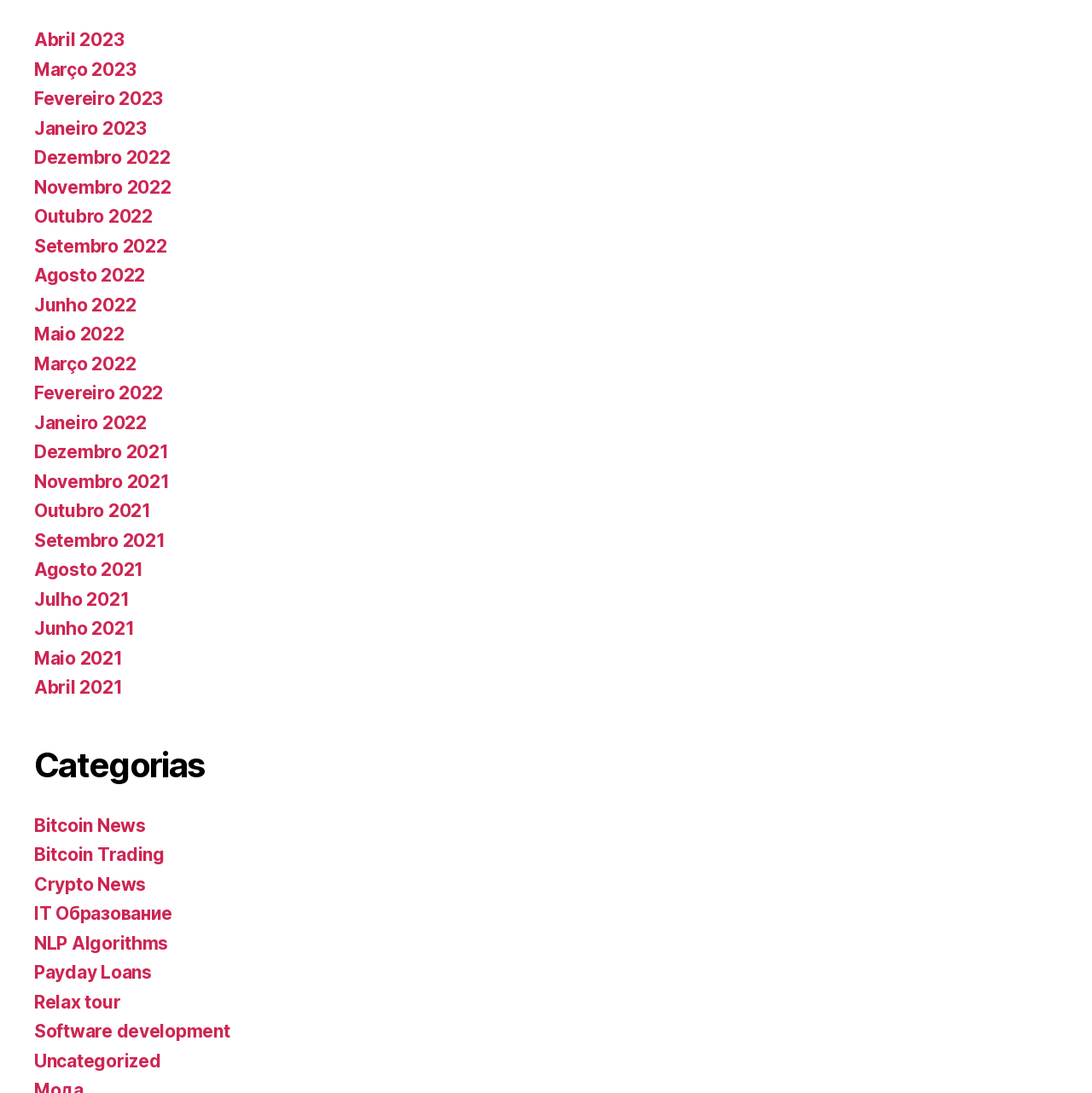How many months are listed in the navigation?
From the image, provide a succinct answer in one word or a short phrase.

24